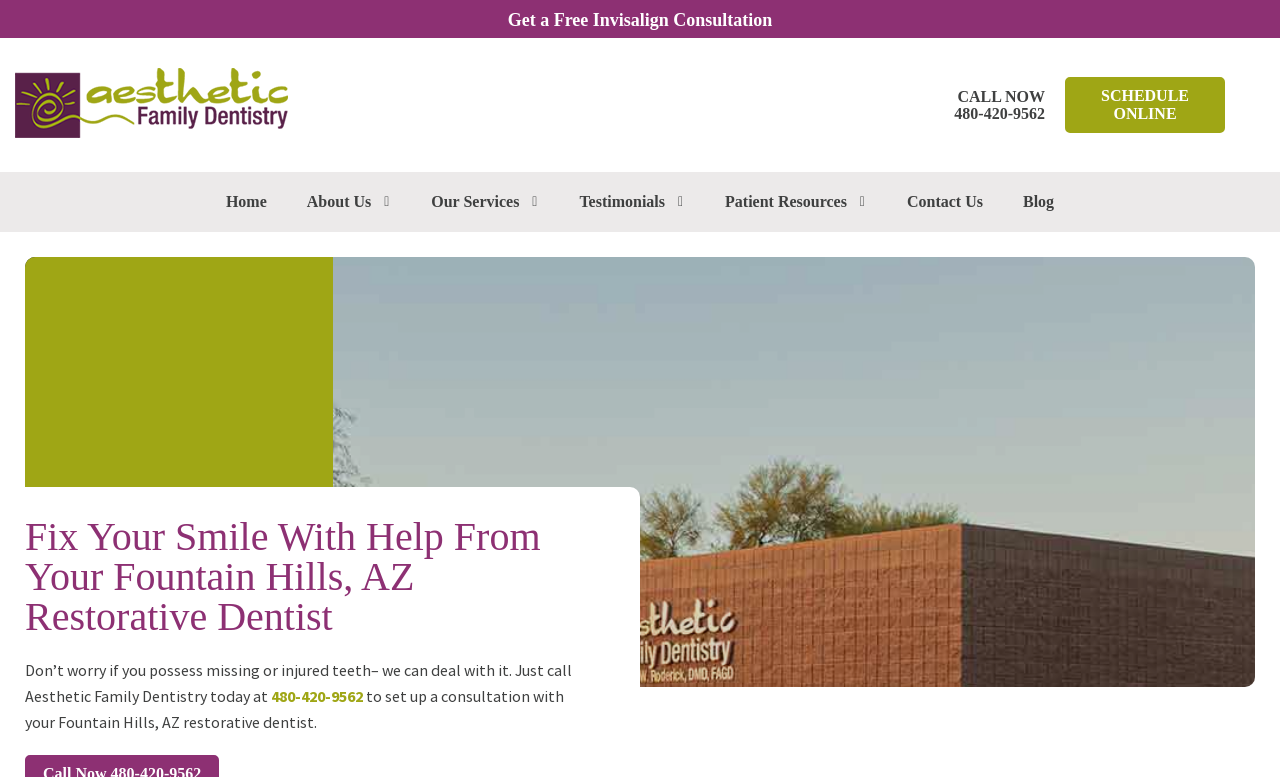Could you locate the bounding box coordinates for the section that should be clicked to accomplish this task: "Schedule an appointment online".

[0.832, 0.099, 0.957, 0.171]